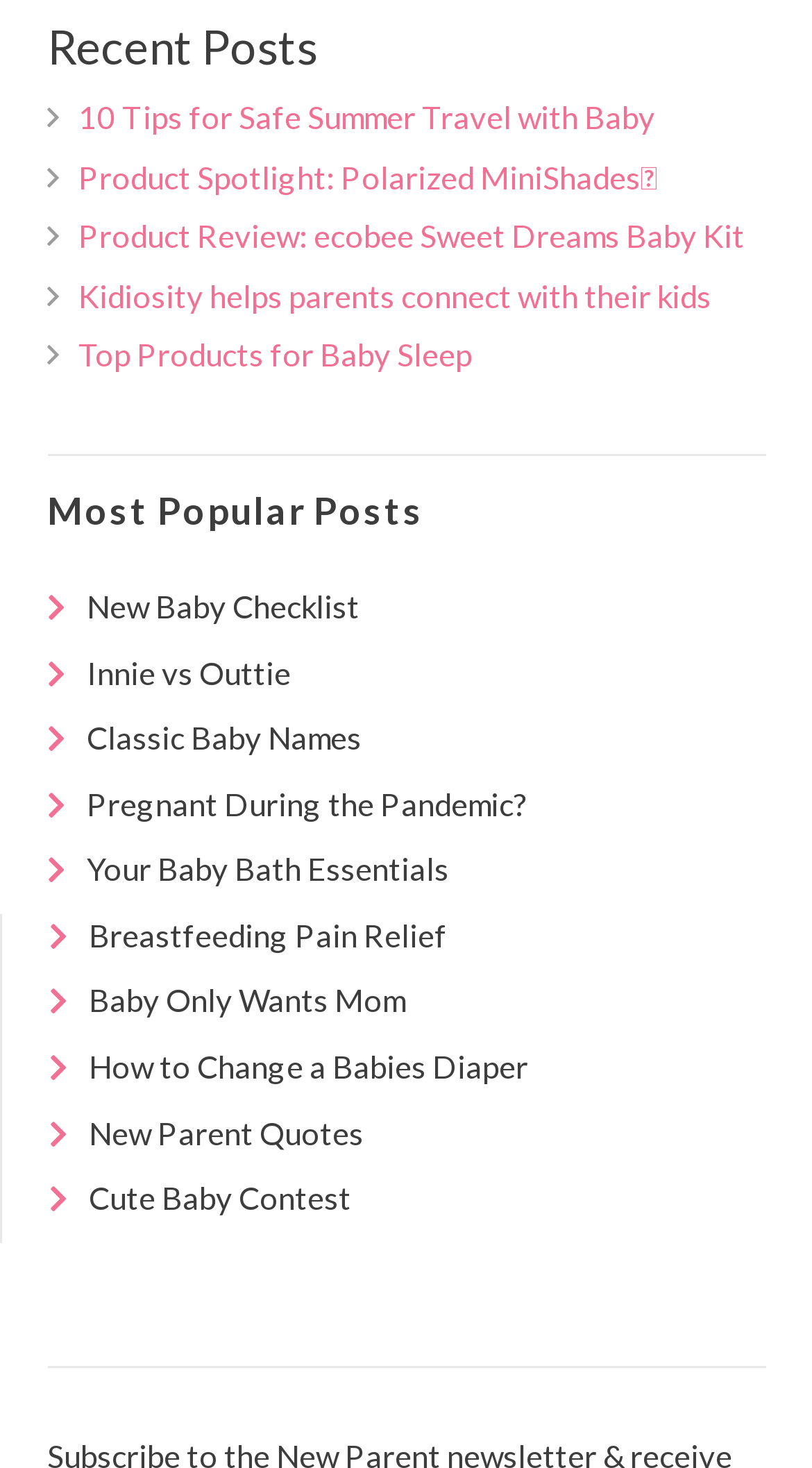Please specify the bounding box coordinates for the clickable region that will help you carry out the instruction: "check out the new baby checklist".

[0.106, 0.4, 0.442, 0.425]